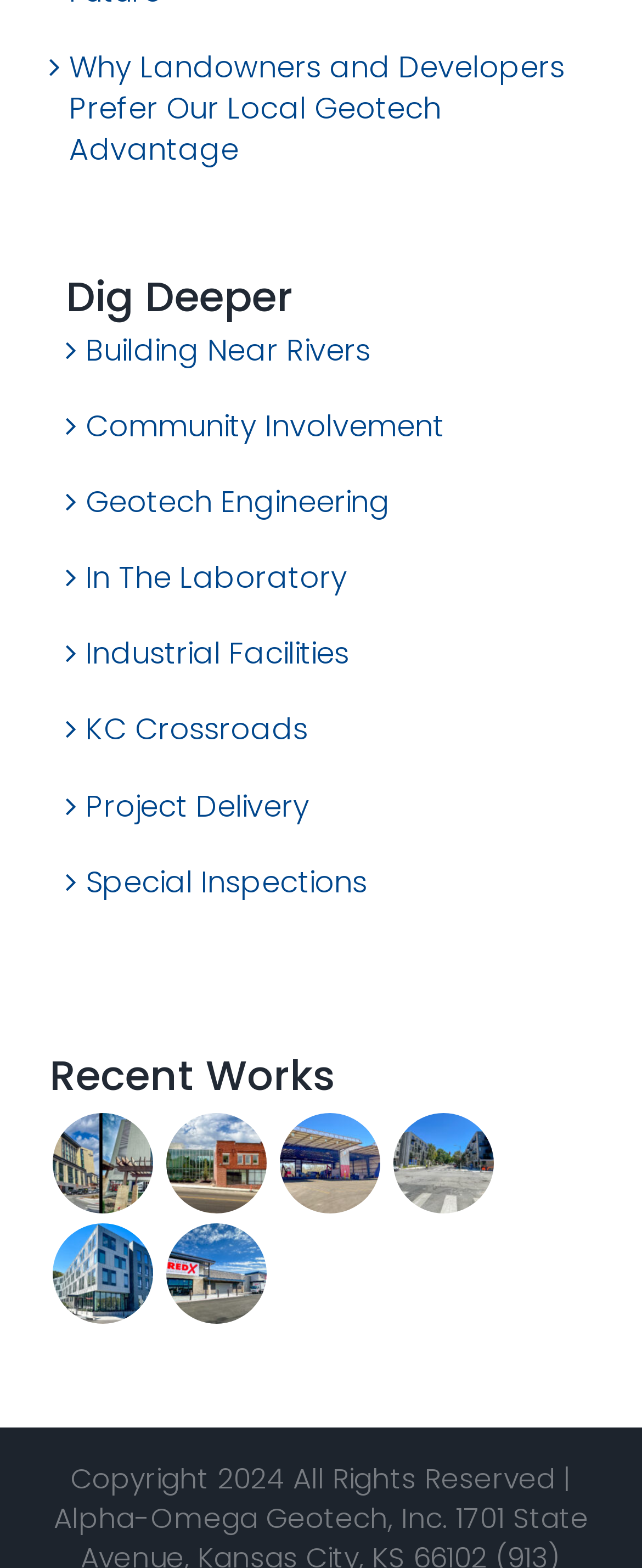Identify the bounding box coordinates for the UI element described as follows: "Industrial Facilities". Ensure the coordinates are four float numbers between 0 and 1, formatted as [left, top, right, bottom].

[0.133, 0.404, 0.872, 0.43]